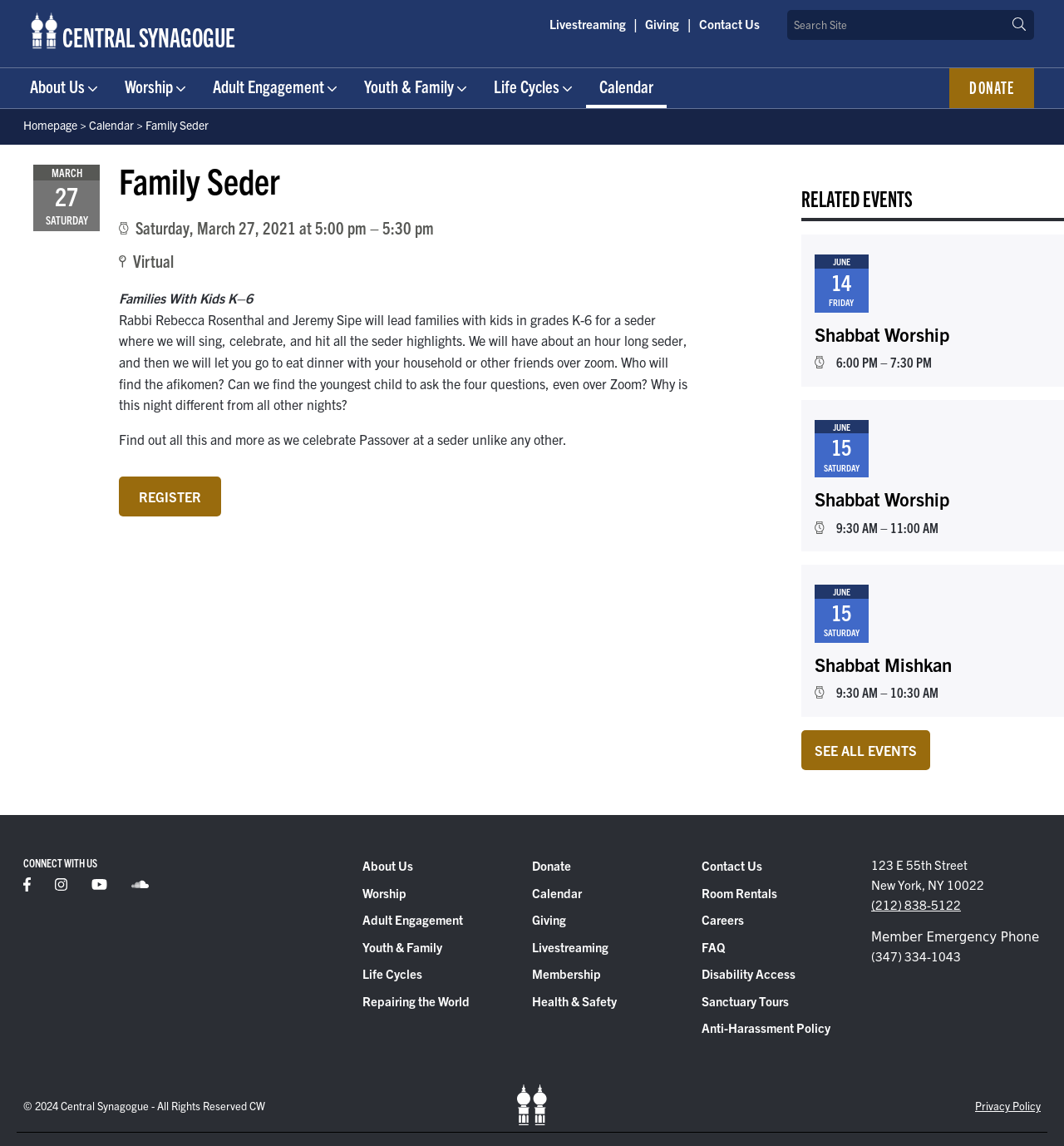Answer the following query with a single word or phrase:
What is the date of the Family Seder event?

March 27, 2021